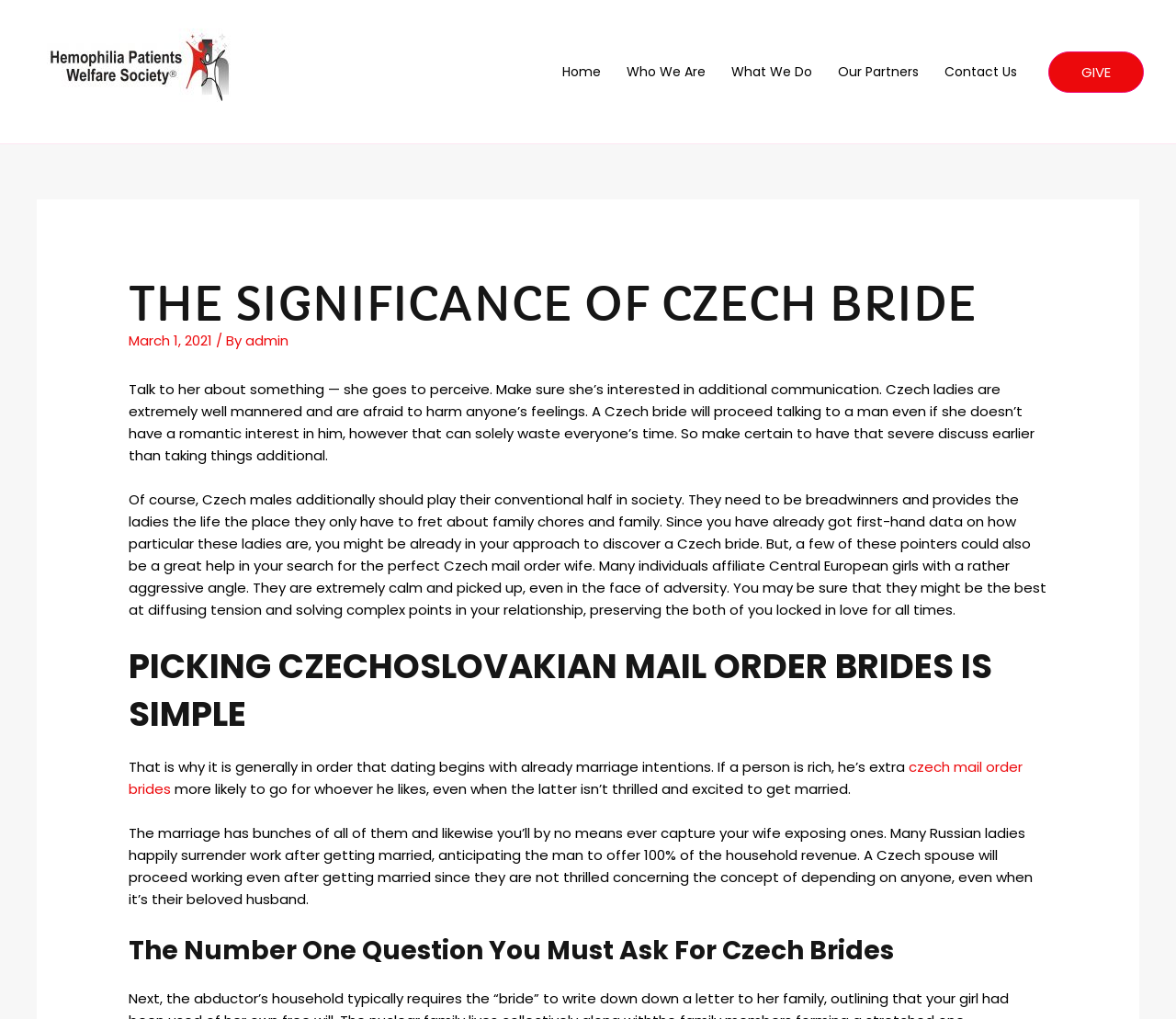Please specify the bounding box coordinates of the area that should be clicked to accomplish the following instruction: "Navigate to 'Home' page". The coordinates should consist of four float numbers between 0 and 1, i.e., [left, top, right, bottom].

[0.467, 0.039, 0.522, 0.102]